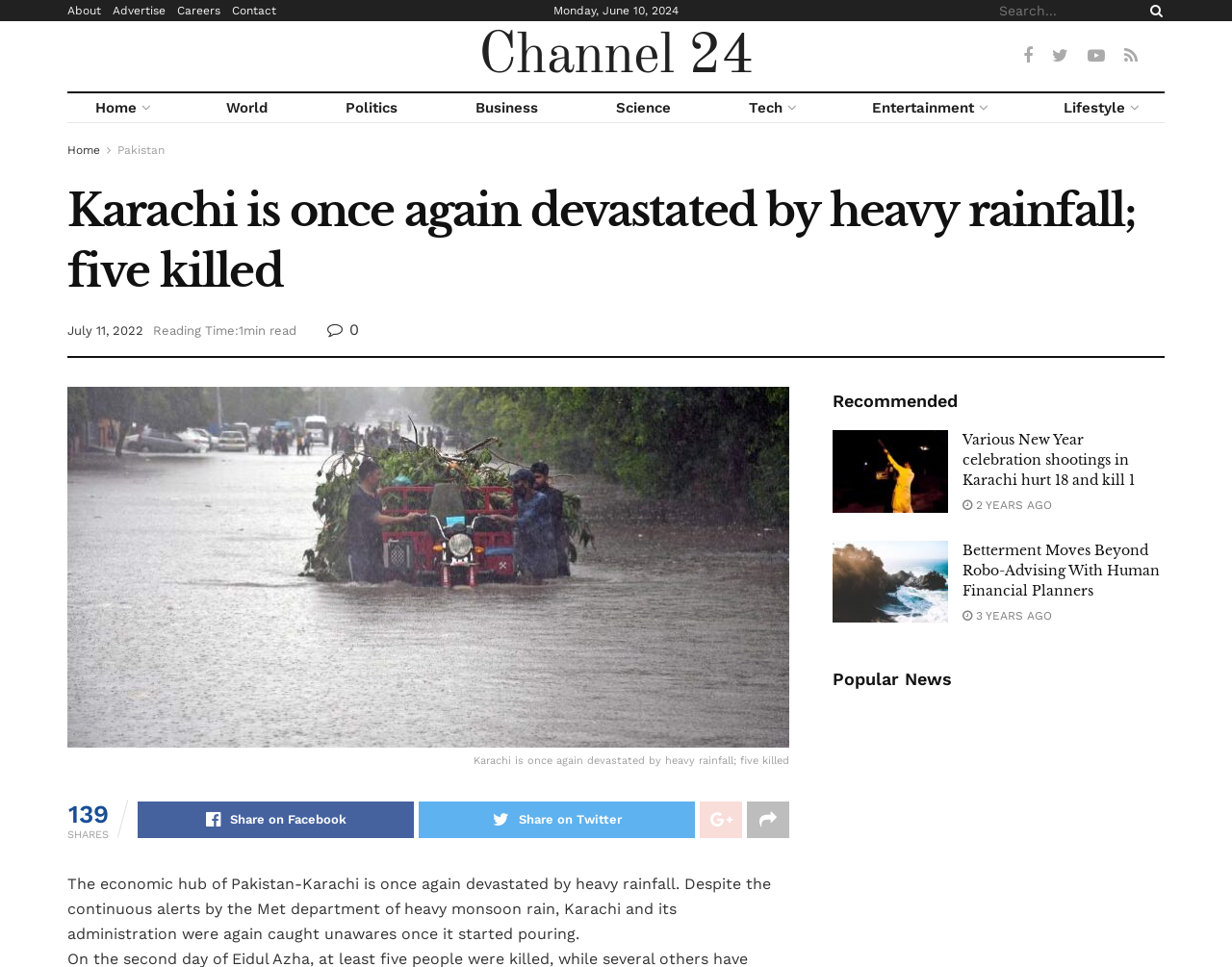Locate the bounding box coordinates of the item that should be clicked to fulfill the instruction: "Open Facebook".

None